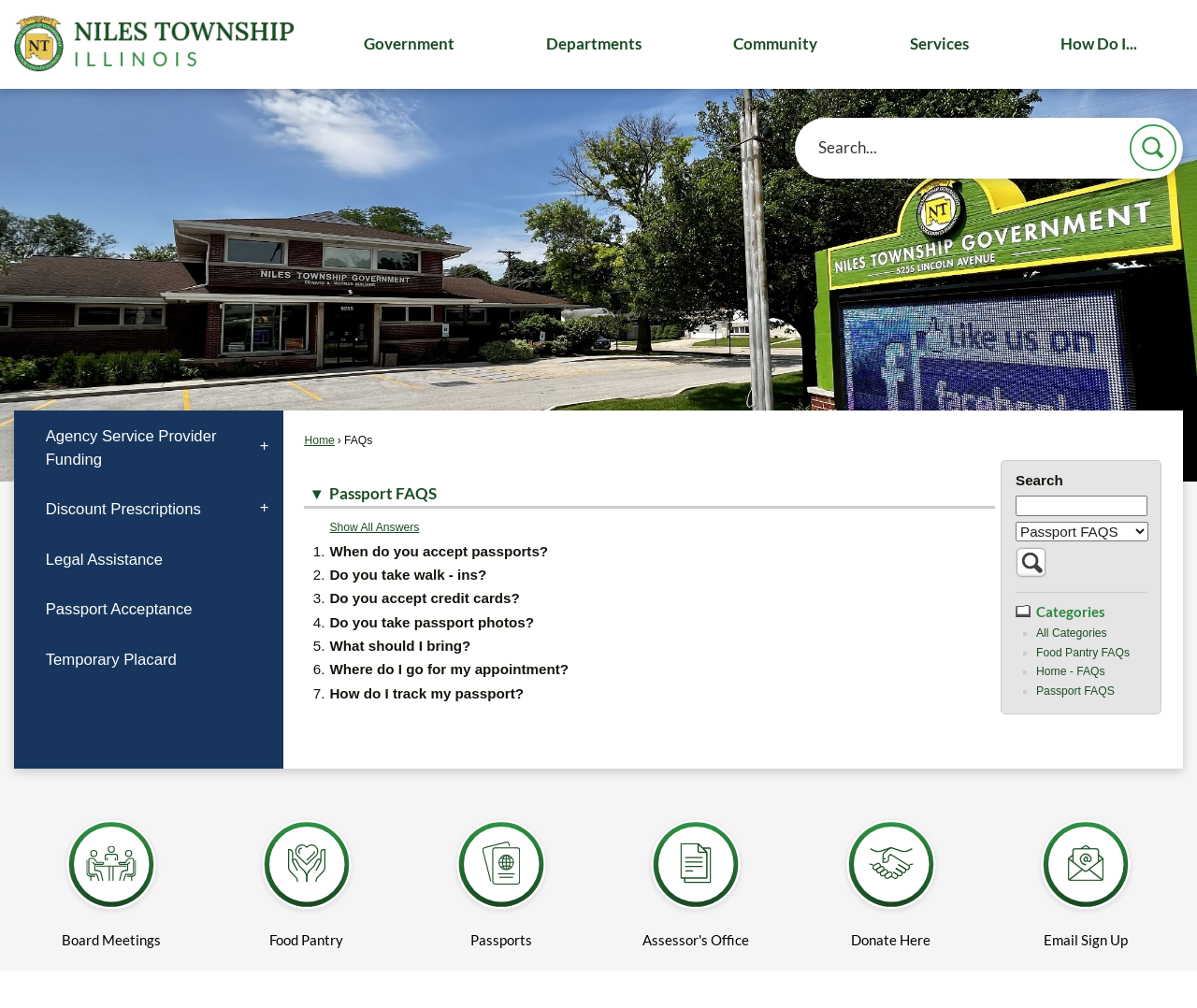Answer succinctly with a single word or phrase:
What is the purpose of the 'Search' textbox?

To search for FAQs